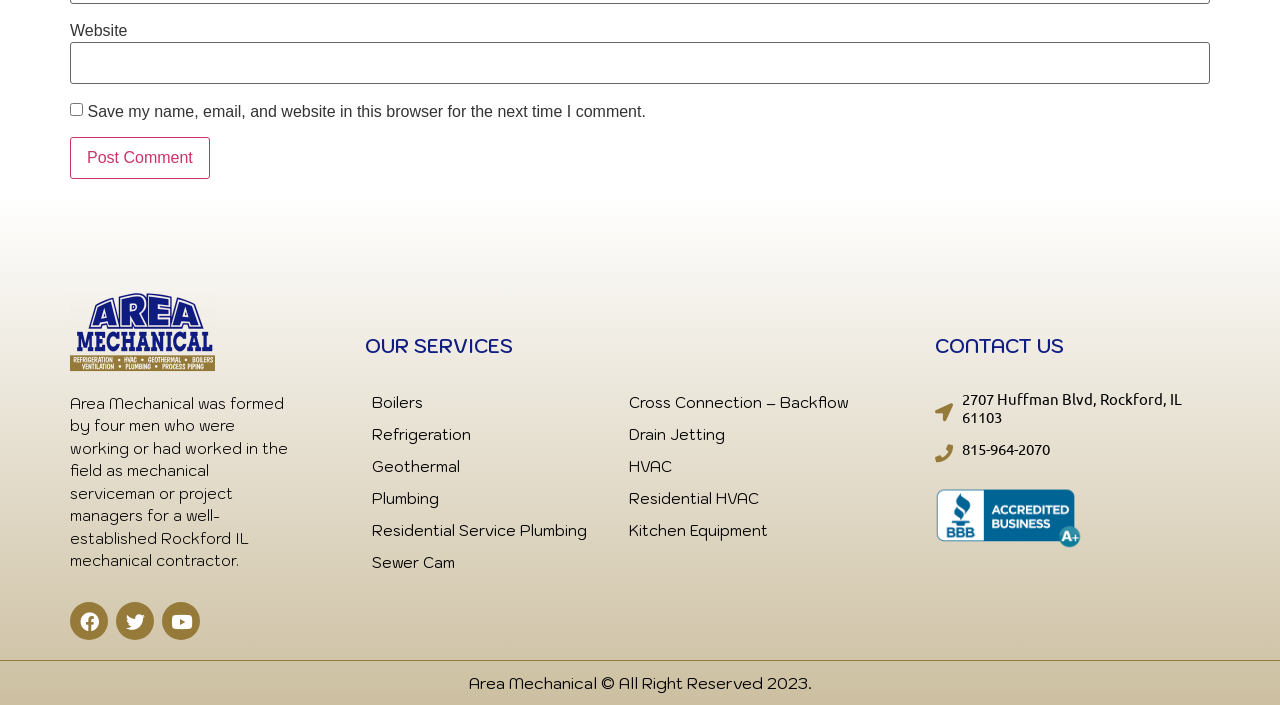Please identify the bounding box coordinates of the clickable element to fulfill the following instruction: "Post a comment". The coordinates should be four float numbers between 0 and 1, i.e., [left, top, right, bottom].

[0.055, 0.195, 0.164, 0.254]